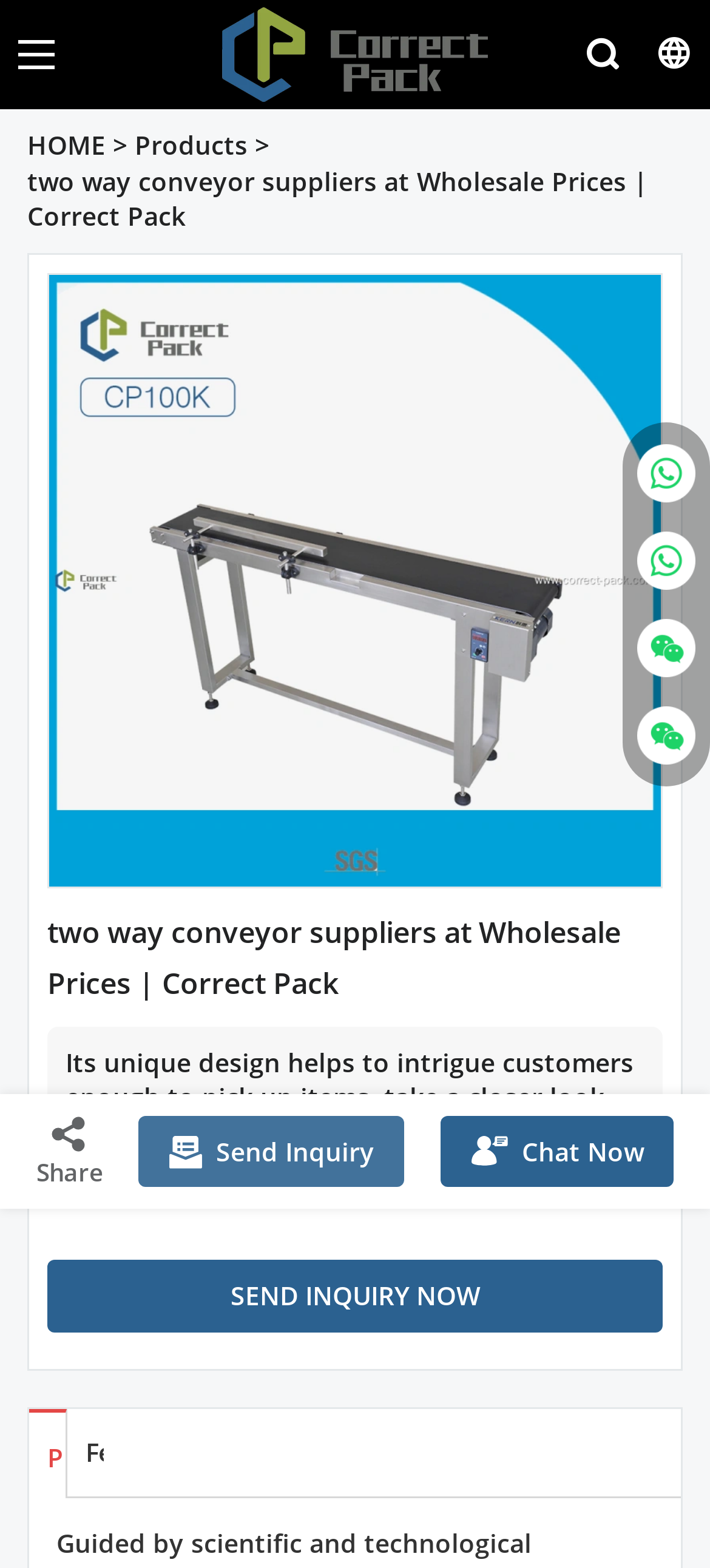Please indicate the bounding box coordinates for the clickable area to complete the following task: "Click the 'SEND INQUIRY NOW' link". The coordinates should be specified as four float numbers between 0 and 1, i.e., [left, top, right, bottom].

[0.067, 0.804, 0.933, 0.85]